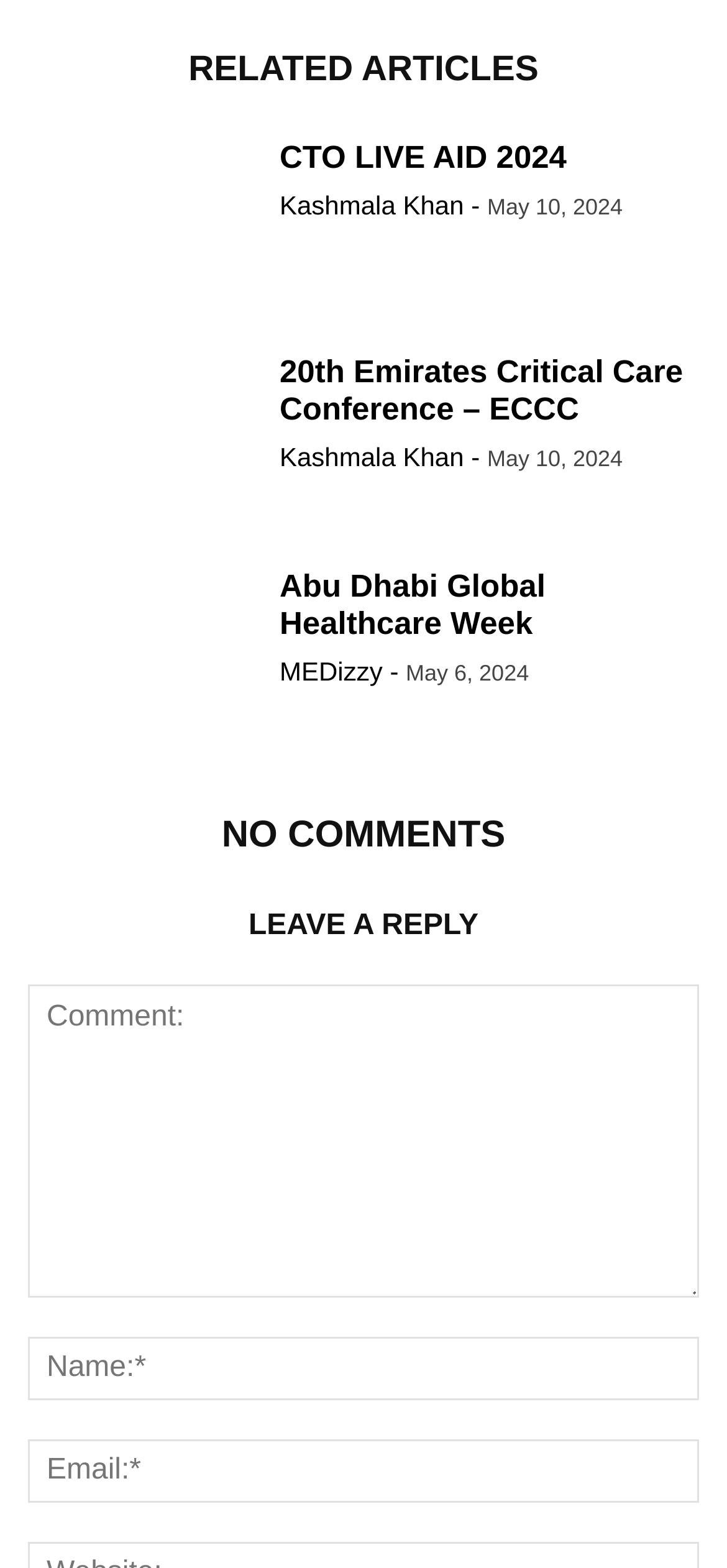Provide a brief response to the question below using a single word or phrase: 
What is the date of the Emirates Critical Care Conference?

May 10, 2024